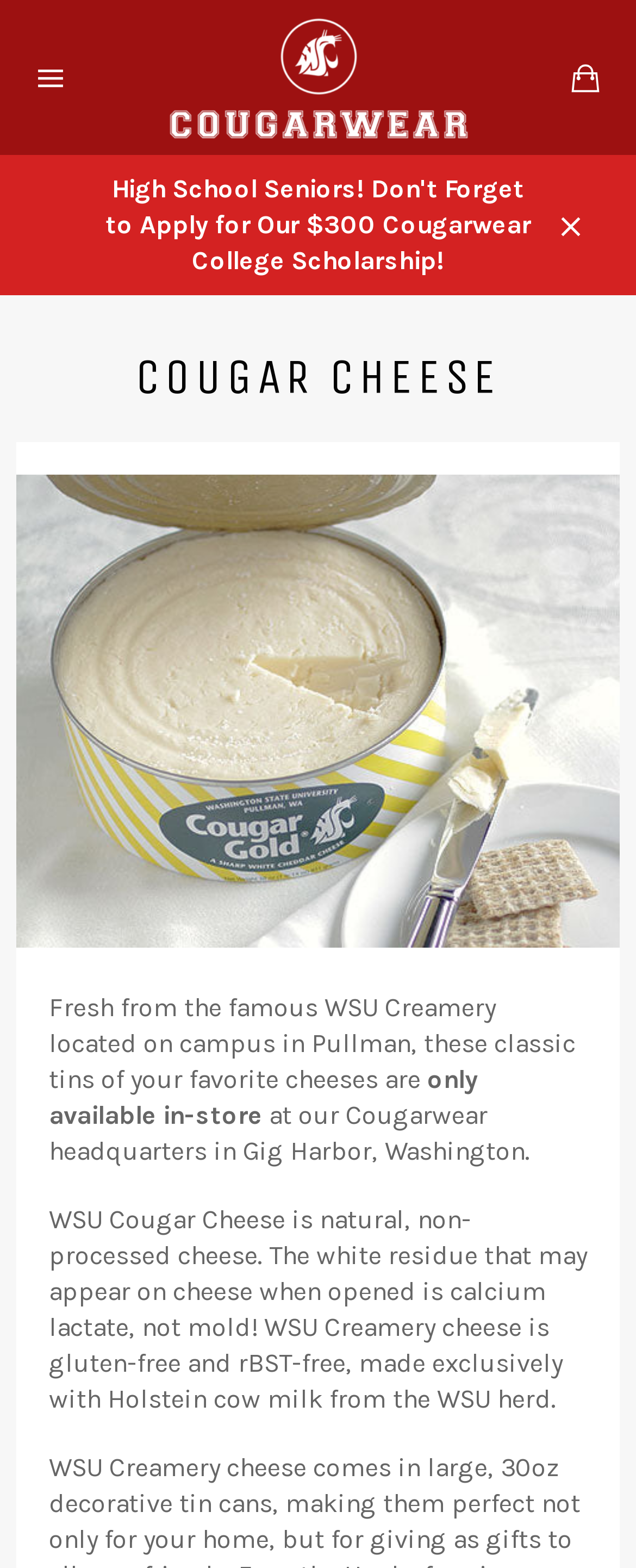Elaborate on the webpage's design and content in a detailed caption.

The webpage is about Cougar Cheese, a product from the WSU Creamery. At the top left, there is a site navigation button, and next to it, a link to Cougarwear with its logo. On the top right, there is a link to the cart. Below this top section, there is a prominent announcement for high school seniors about a college scholarship opportunity, accompanied by a close button on the right.

The main content of the page is divided into two sections. On the left, there is a large image of Cougar Gold Cheese, taking up most of the vertical space. On the right, there are four blocks of text. The first block introduces the Cougar Cheese, stating that it is fresh from the WSU Creamery and available in-store at the Cougarwear headquarters in Gig Harbor, Washington. The second block mentions that the cheese is only available in-store. The third block provides more information about the location where the cheese can be purchased. The fourth and longest block describes the characteristics of the WSU Cougar Cheese, including that it is natural, non-processed, gluten-free, and rBST-free, made from Holstein cow milk from the WSU herd.